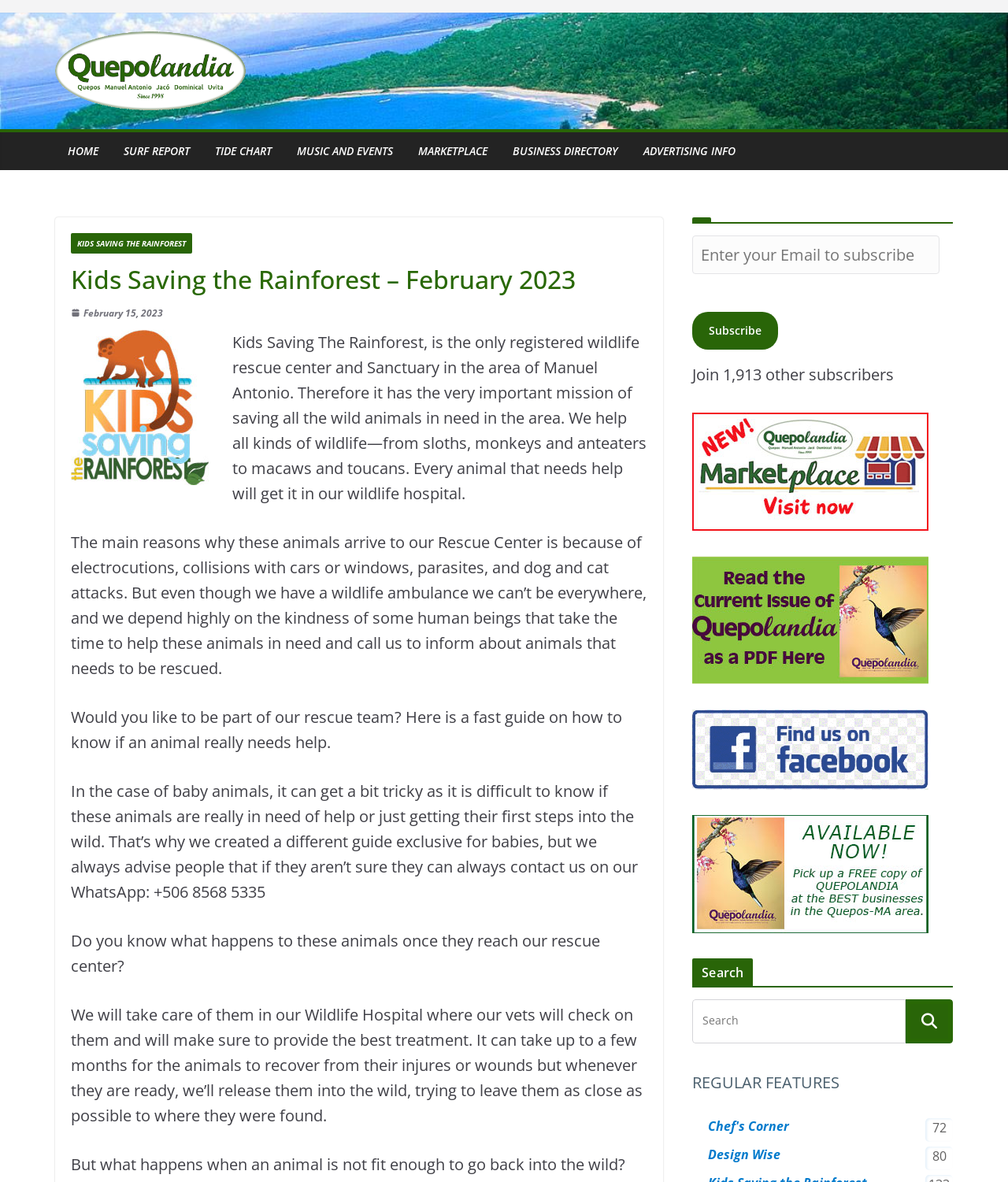Determine the main headline from the webpage and extract its text.

Kids Saving the Rainforest – February 2023